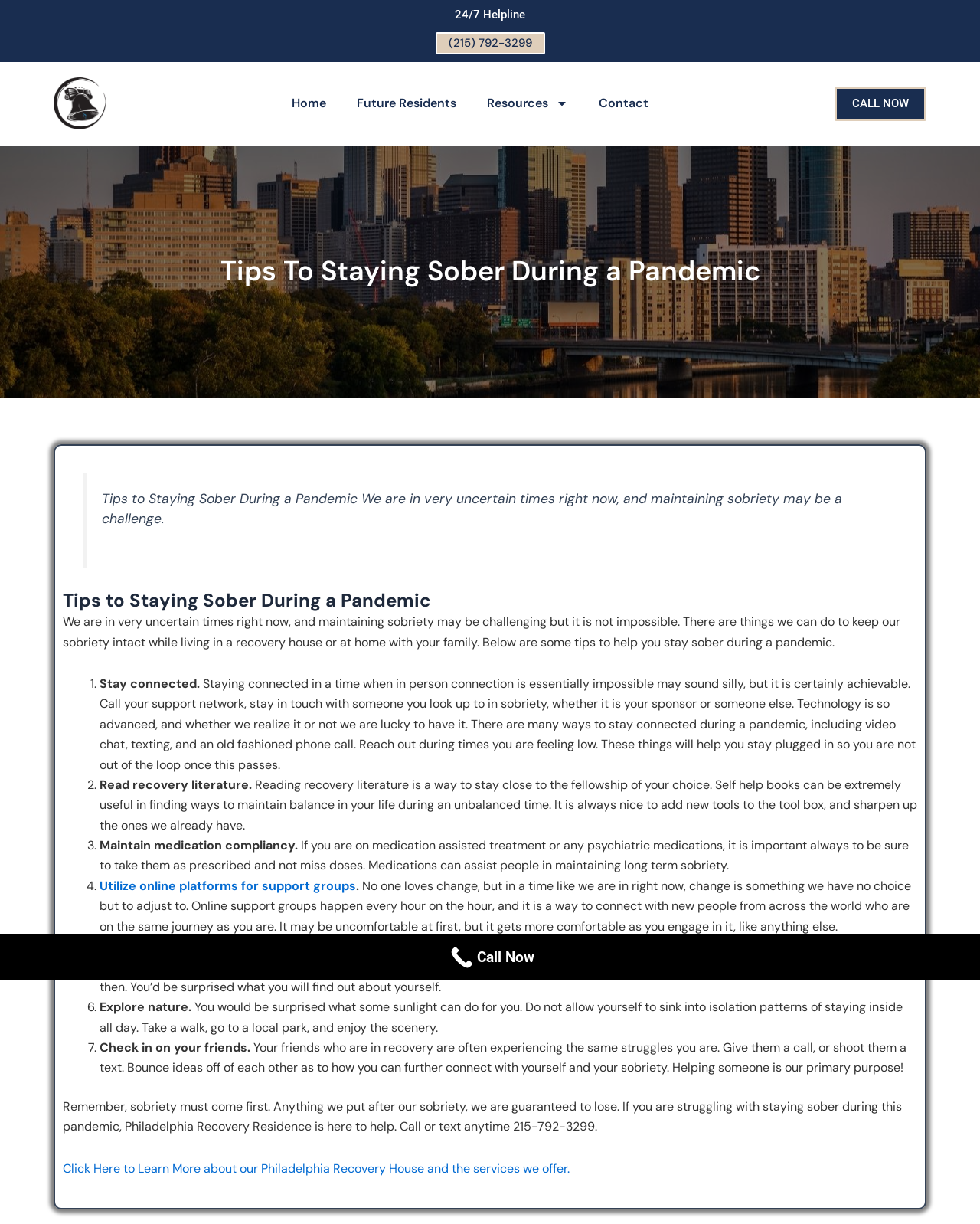Please locate the bounding box coordinates of the region I need to click to follow this instruction: "Visit Michael Savour's page".

None